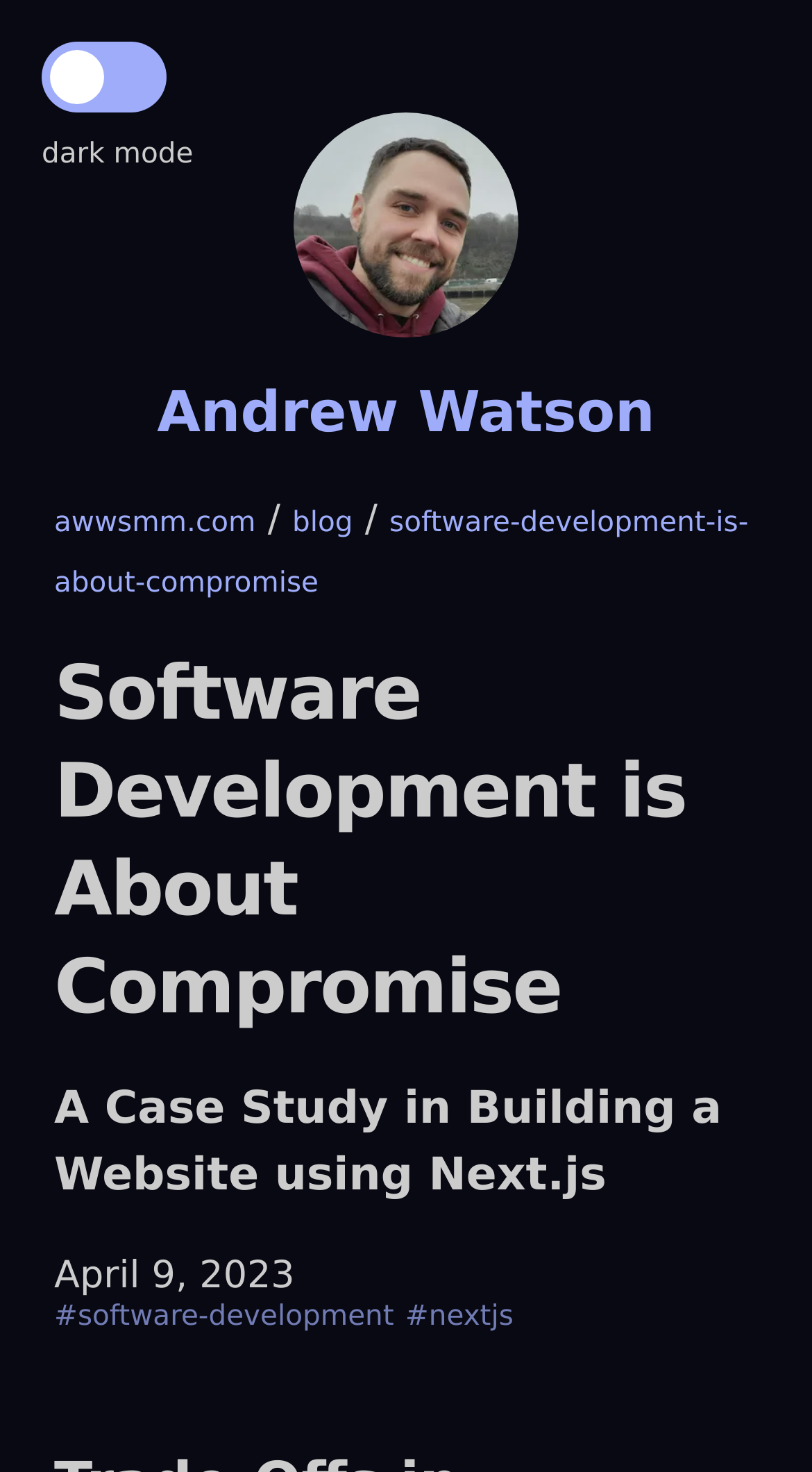Utilize the details in the image to thoroughly answer the following question: Is the webpage in dark mode?

The webpage is in dark mode because there is a static text element with the text 'dark mode', indicating that the webpage is currently in dark mode.